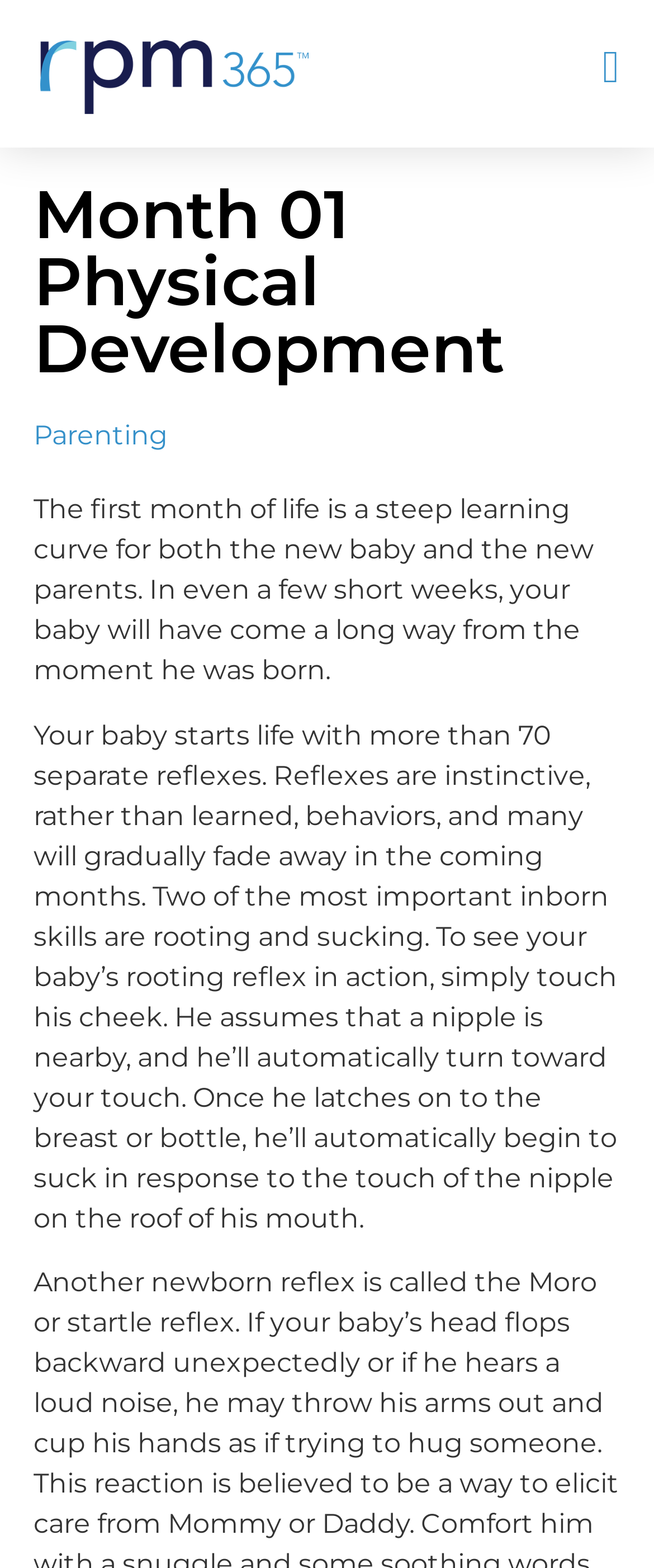What is the purpose of the 'Menu Toggle' button?
Answer the question using a single word or phrase, according to the image.

To expand or collapse the menu